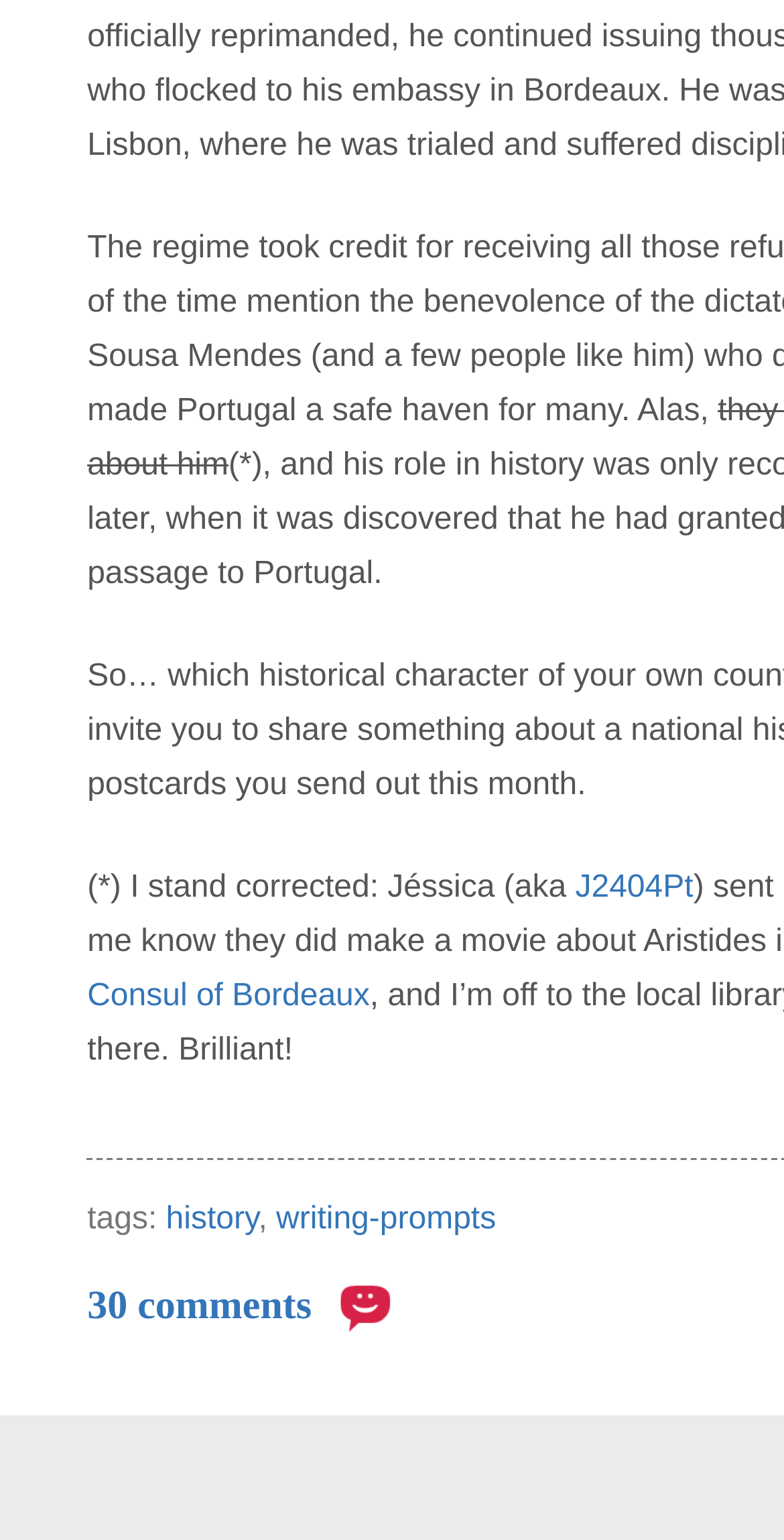What are the tags associated with this content?
Provide a fully detailed and comprehensive answer to the question.

The tags are mentioned in the link elements with the texts 'history' and 'writing-prompts' which are located next to the StaticText element with the text 'tags:'.